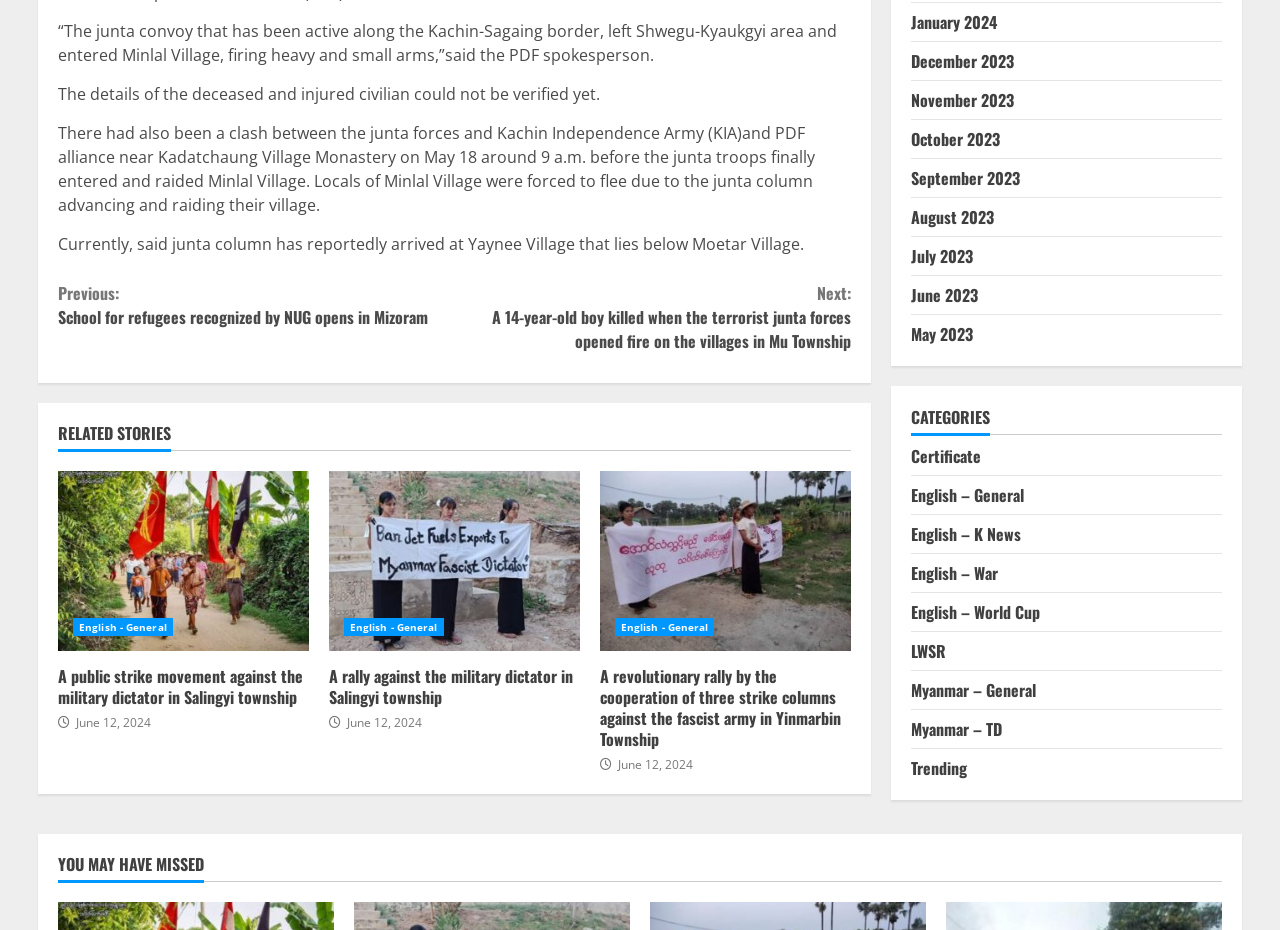Answer the question below using just one word or a short phrase: 
What is the section title above the links 'January 2024', 'December 2023', etc.?

None